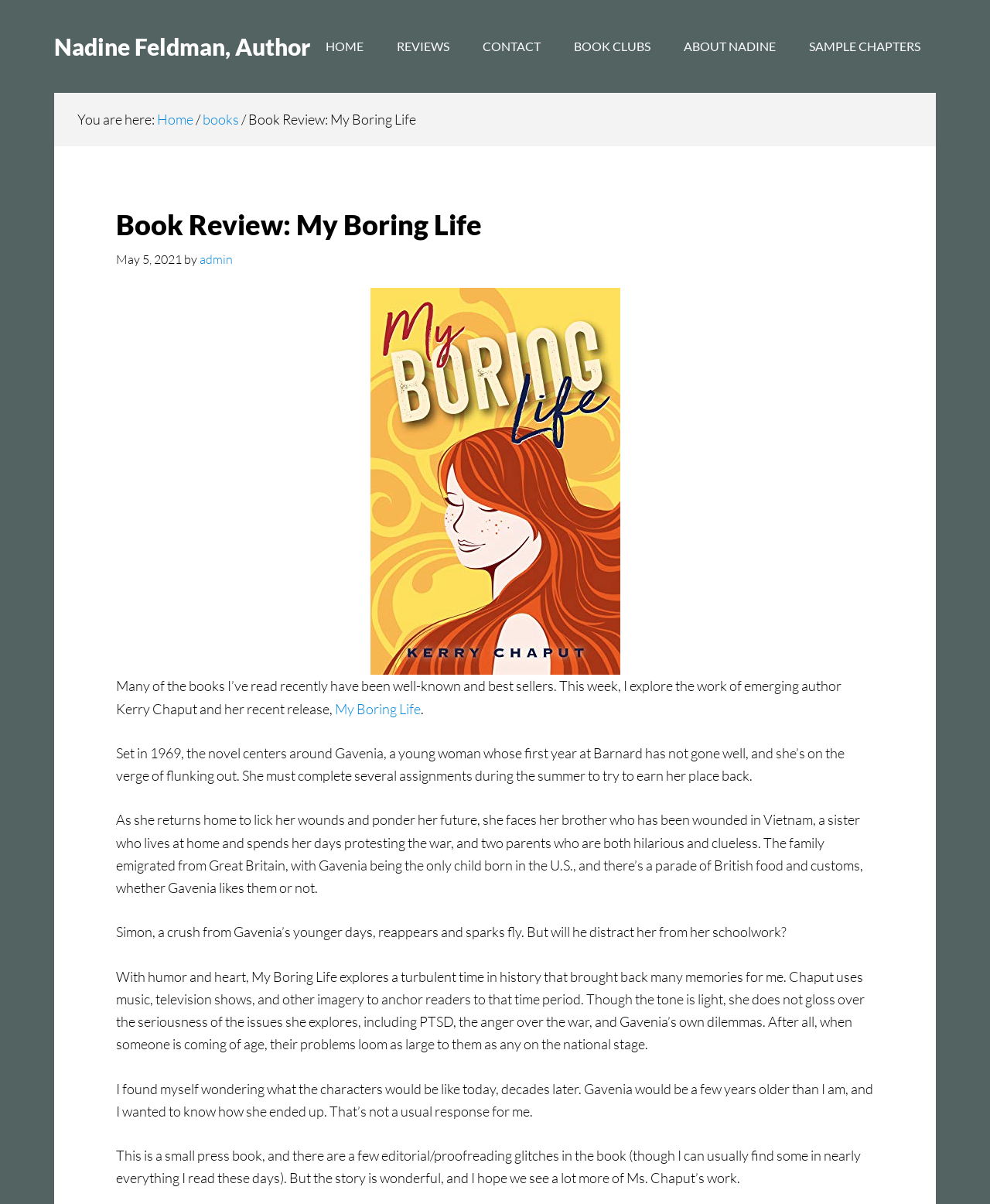Using the format (top-left x, top-left y, bottom-right x, bottom-right y), provide the bounding box coordinates for the described UI element. All values should be floating point numbers between 0 and 1: Nadine Feldman, Author

[0.055, 0.027, 0.313, 0.05]